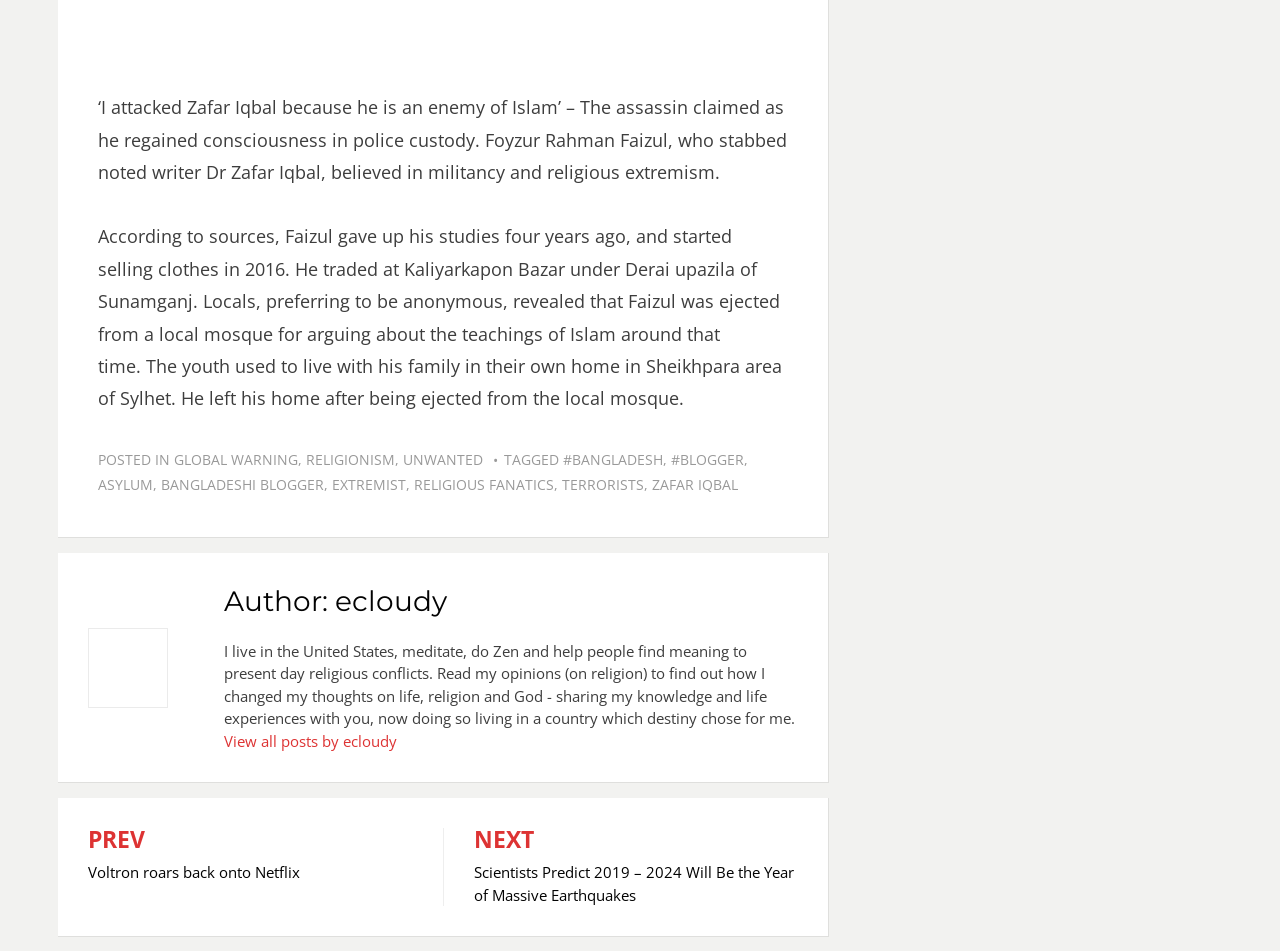Given the element description #bangladesh, identify the bounding box coordinates for the UI element on the webpage screenshot. The format should be (top-left x, top-left y, bottom-right x, bottom-right y), with values between 0 and 1.

[0.439, 0.473, 0.518, 0.493]